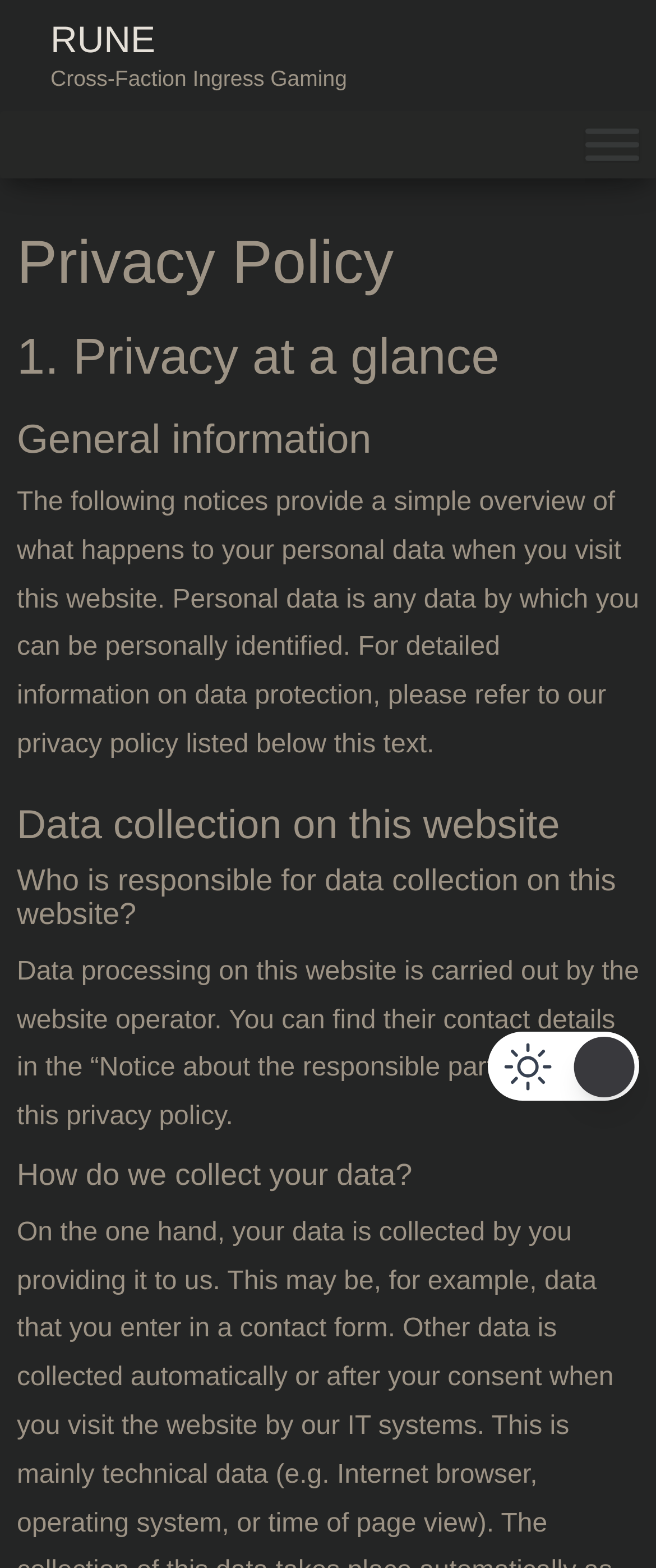Please locate the UI element described by "Opt out" and provide its bounding box coordinates.

None